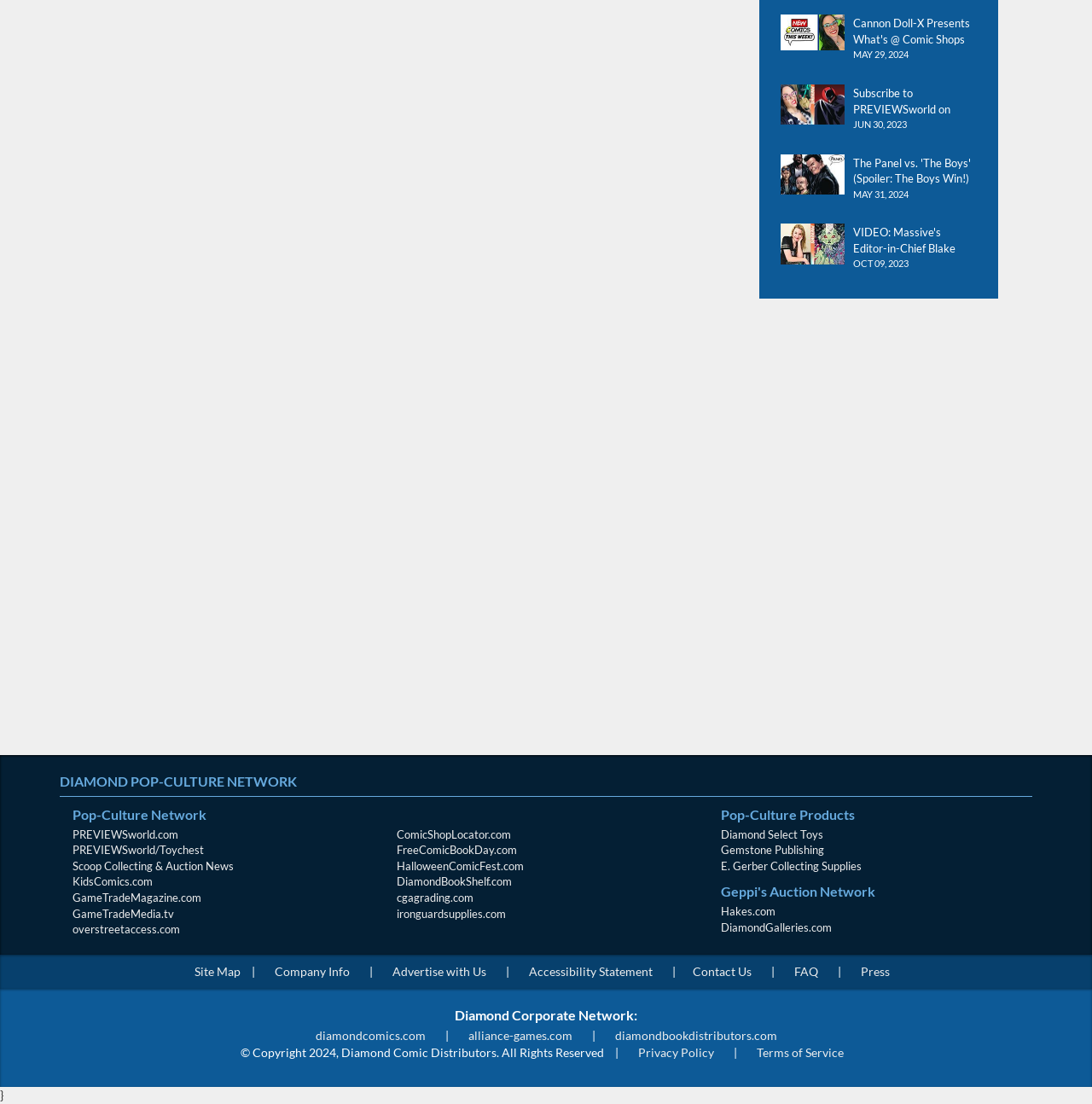Show the bounding box coordinates of the region that should be clicked to follow the instruction: "Contact Us."

[0.626, 0.873, 0.696, 0.886]